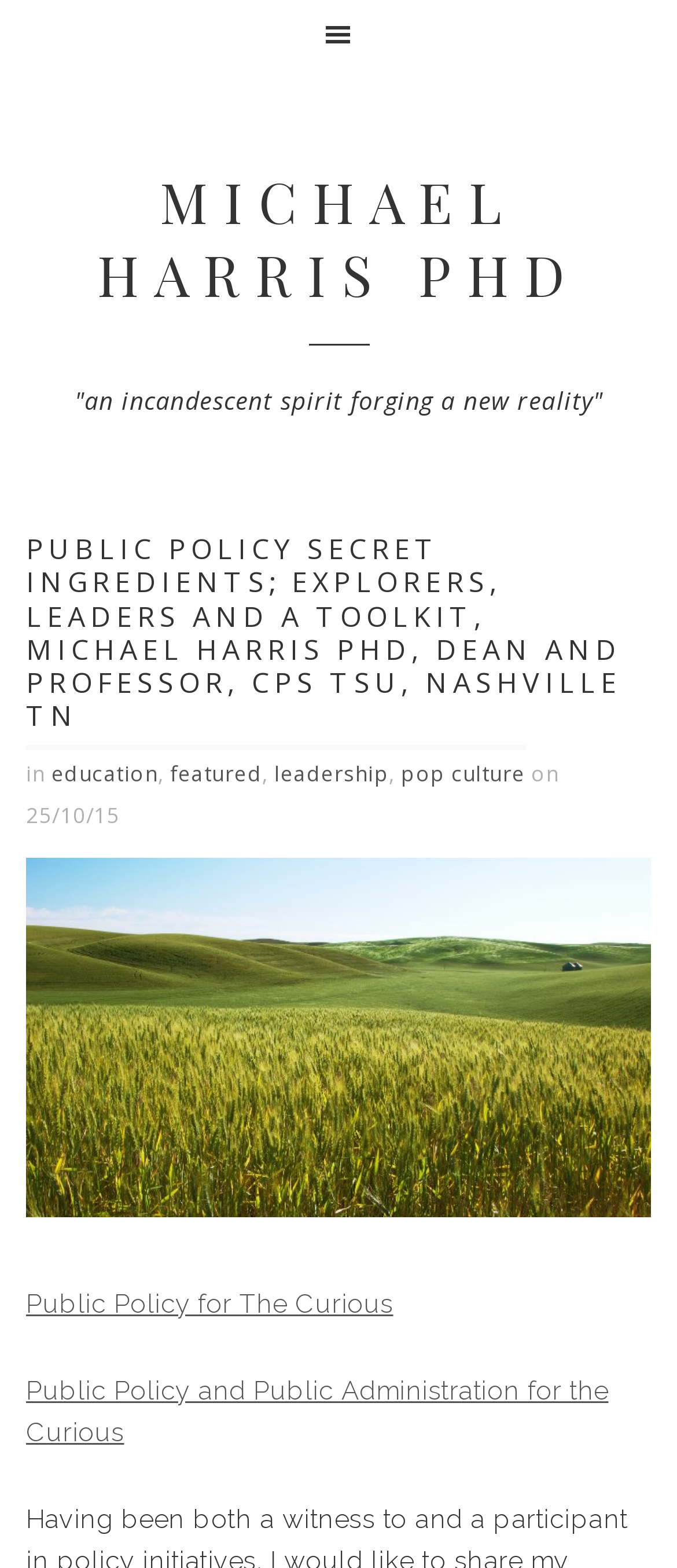How many links are there in the header section?
Relying on the image, give a concise answer in one word or a brief phrase.

7